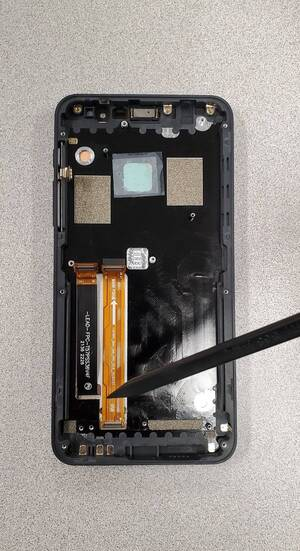Offer a thorough description of the image.

The image displays the internal components of a smartphone, showcasing the device's back casing removed. At the center, a ribbon cable with an orange connector is clearly visible, alongside other internal elements such as a square chip and various mounting points. A tool, possibly for prying or assembly, is inserted into the device, indicating a step in the repair or maintenance process. This visual is likely part of a guide for identifying key components within the phone, particularly emphasizing the area where the display cable enters, which is crucial for repairs or upgrades. The background is a light gray surface, providing a neutral backdrop that highlights the phone's intricate design and assembly.